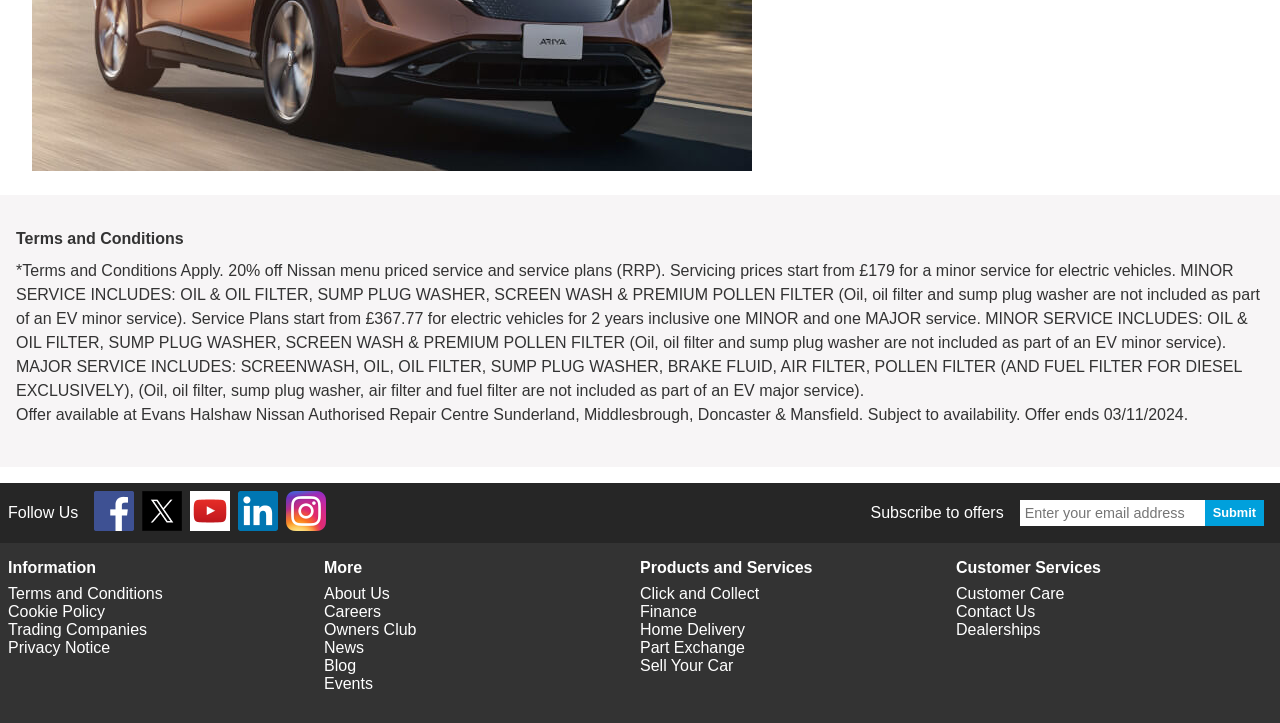Please provide the bounding box coordinates for the element that needs to be clicked to perform the instruction: "Follow Evans Halshaw on Facebook". The coordinates must consist of four float numbers between 0 and 1, formatted as [left, top, right, bottom].

[0.074, 0.679, 0.105, 0.734]